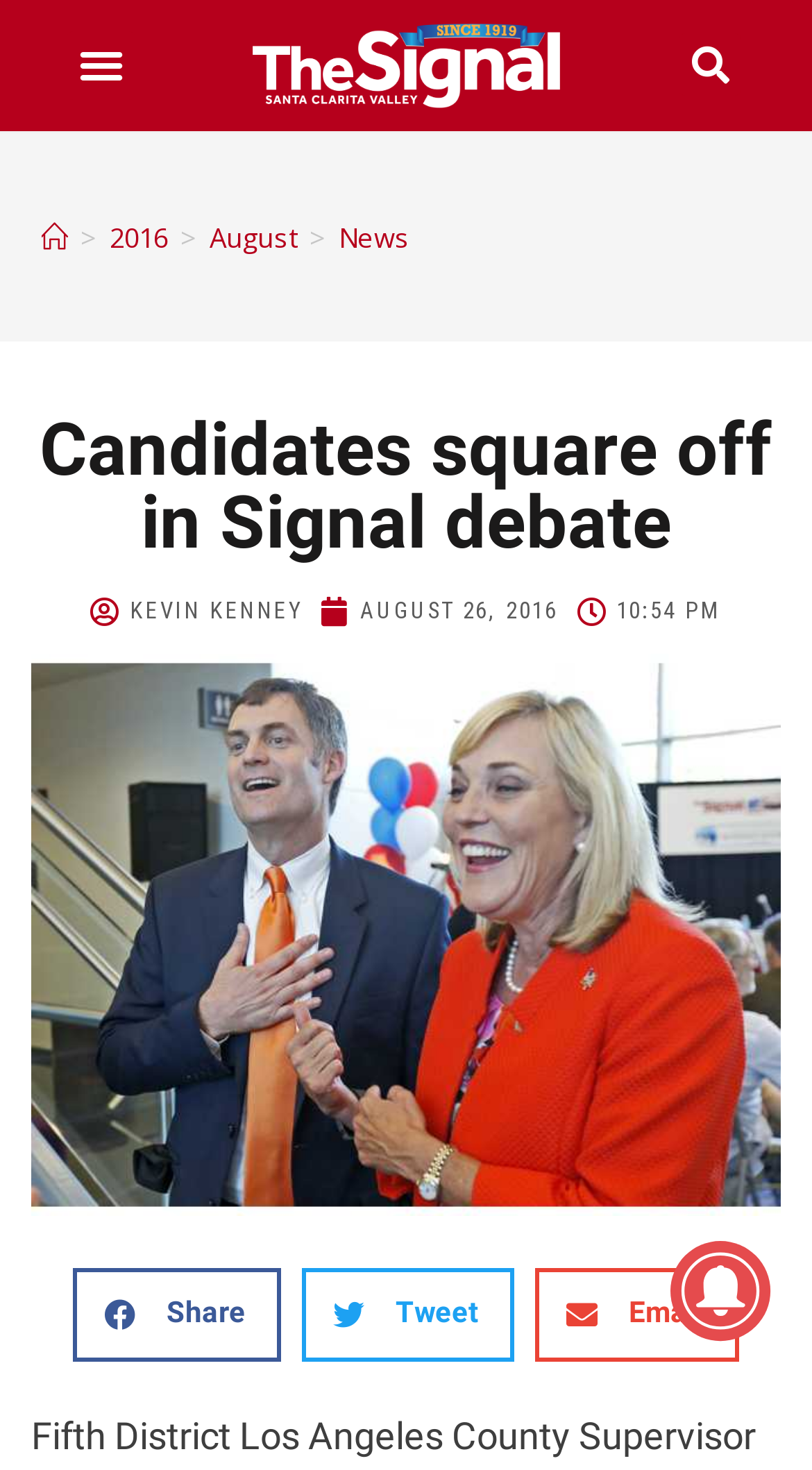What is the name of the person in the photo?
Please answer the question with a single word or phrase, referencing the image.

Kathryn Barger and Darrell Park